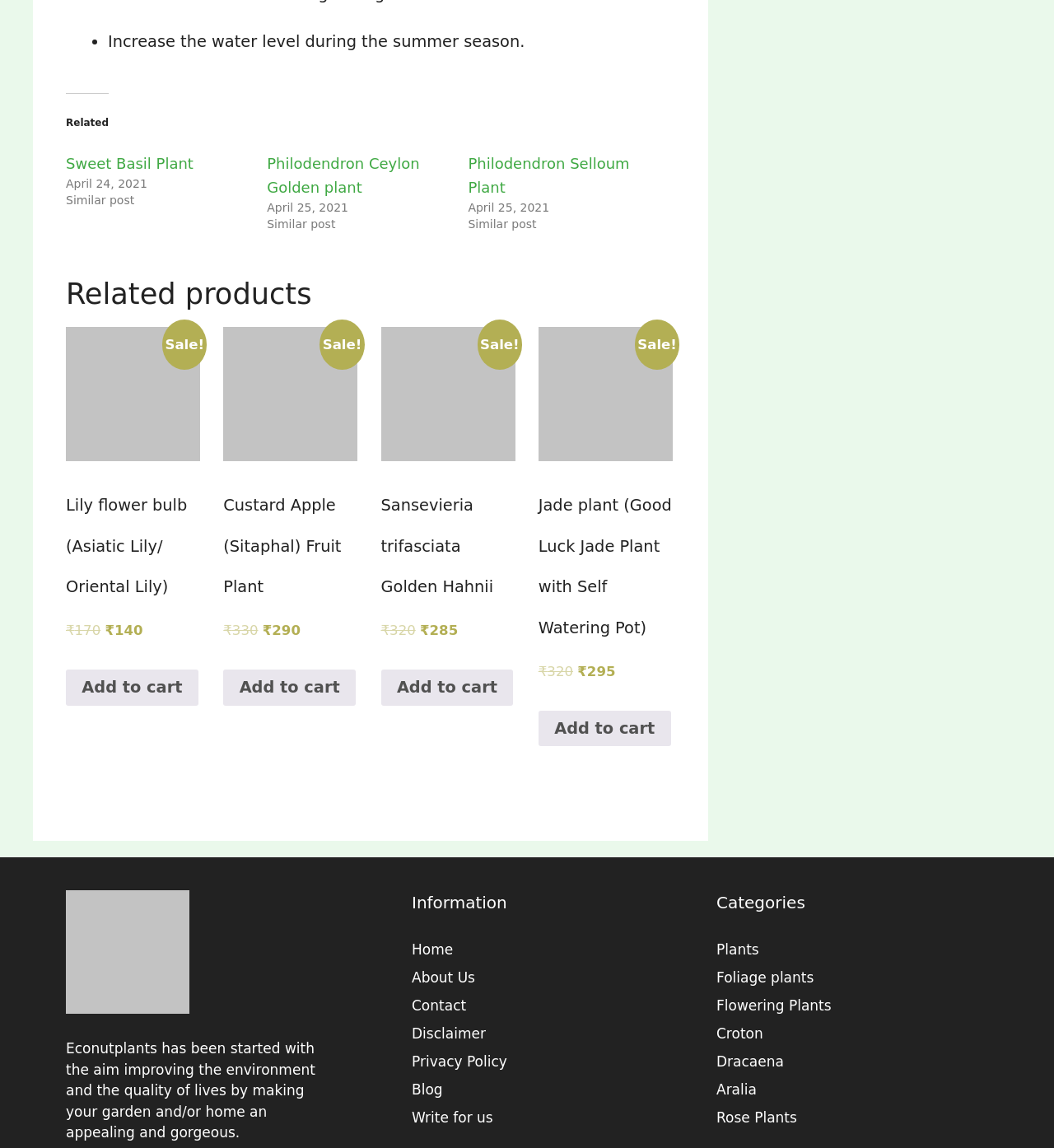Extract the bounding box of the UI element described as: "Croton".

[0.68, 0.893, 0.724, 0.908]